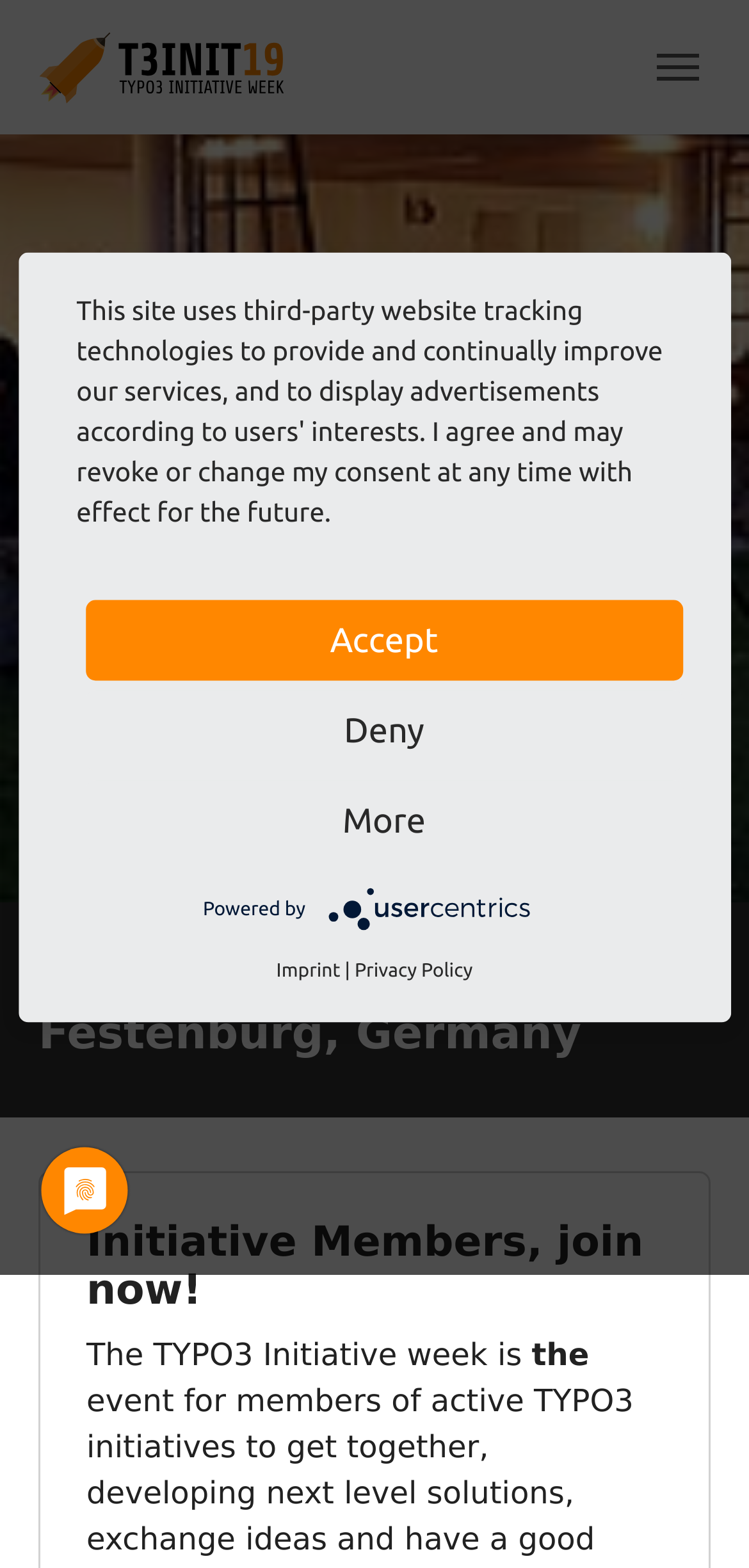Pinpoint the bounding box coordinates of the clickable area necessary to execute the following instruction: "Scroll to top". The coordinates should be given as four float numbers between 0 and 1, namely [left, top, right, bottom].

[0.826, 0.73, 0.949, 0.789]